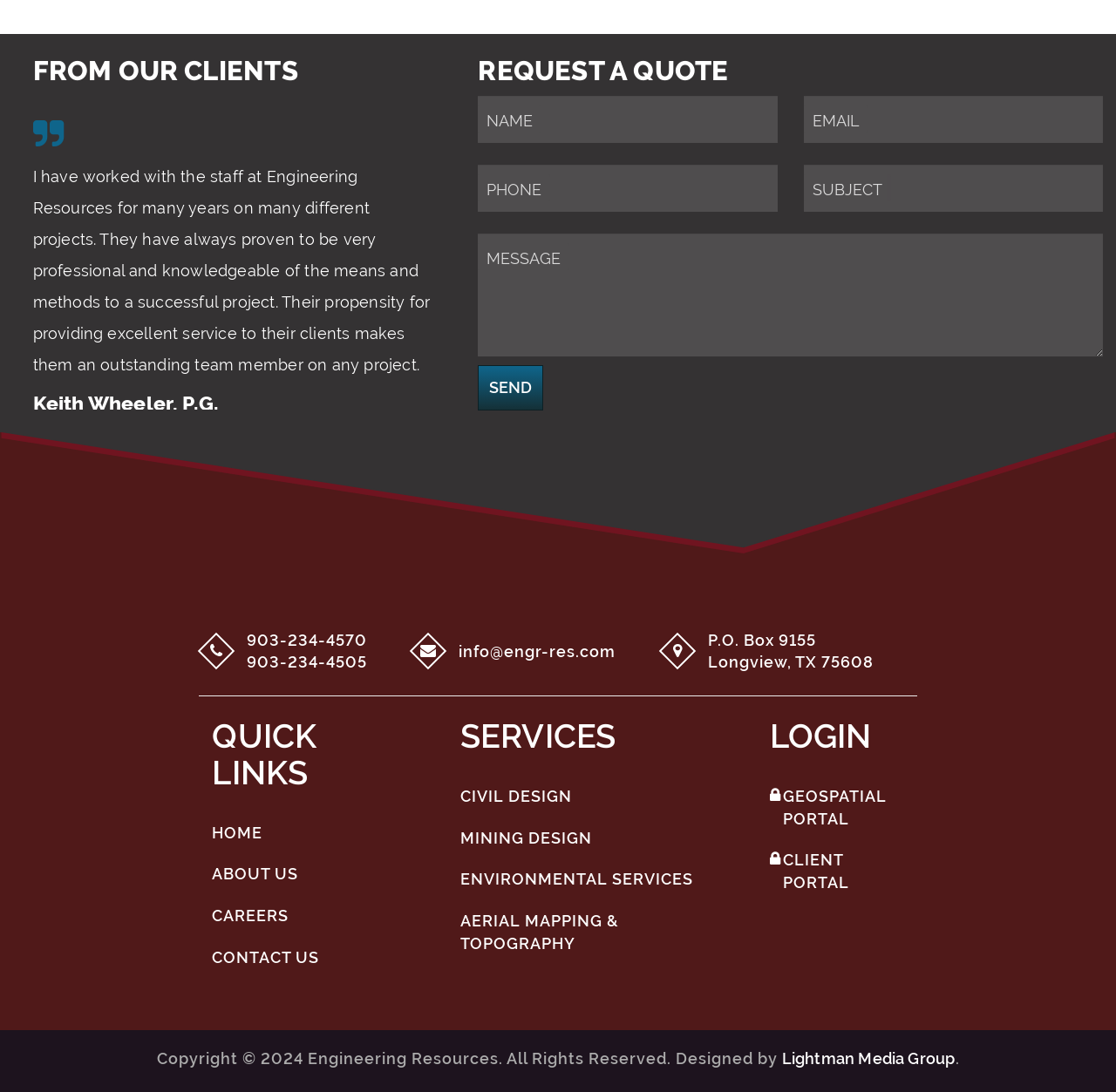Locate the bounding box coordinates of the item that should be clicked to fulfill the instruction: "Call 903-234-4570".

[0.221, 0.576, 0.368, 0.597]